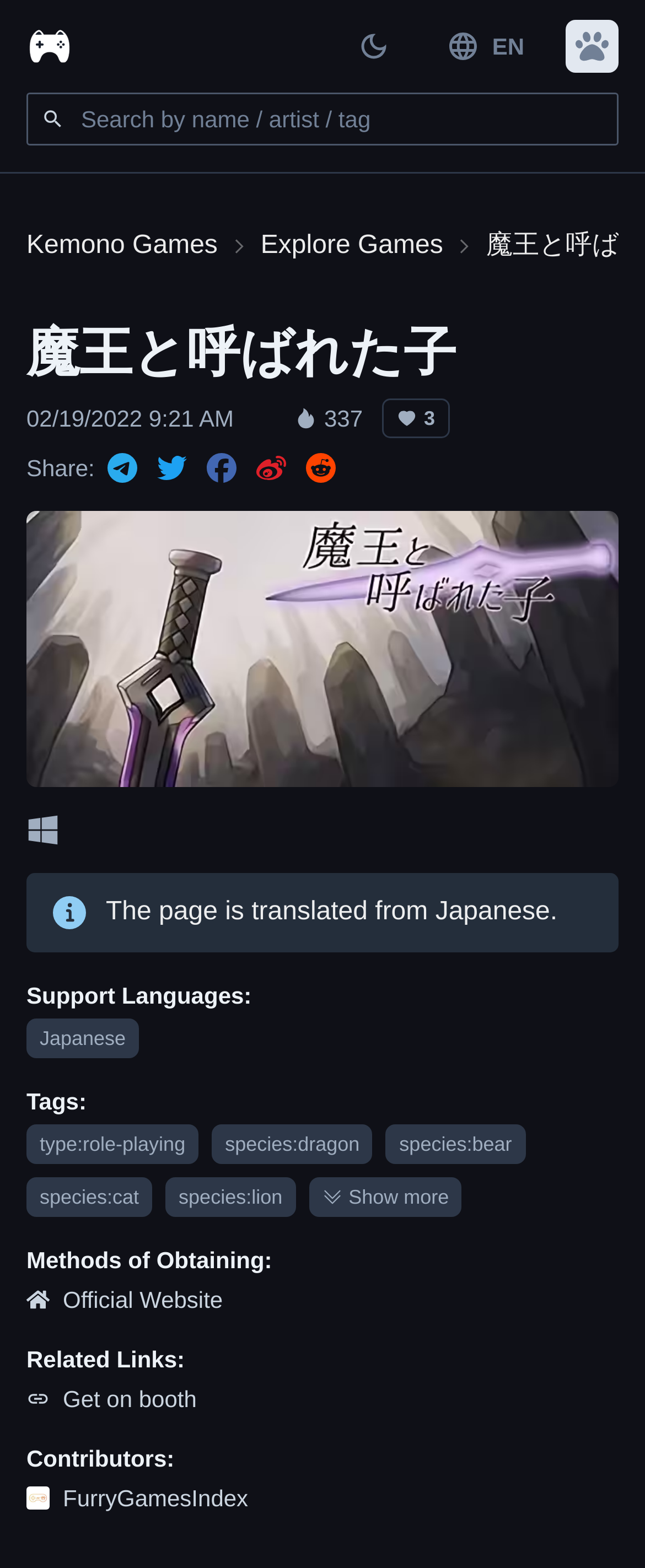Please give a short response to the question using one word or a phrase:
What is the language of the original game?

Japanese